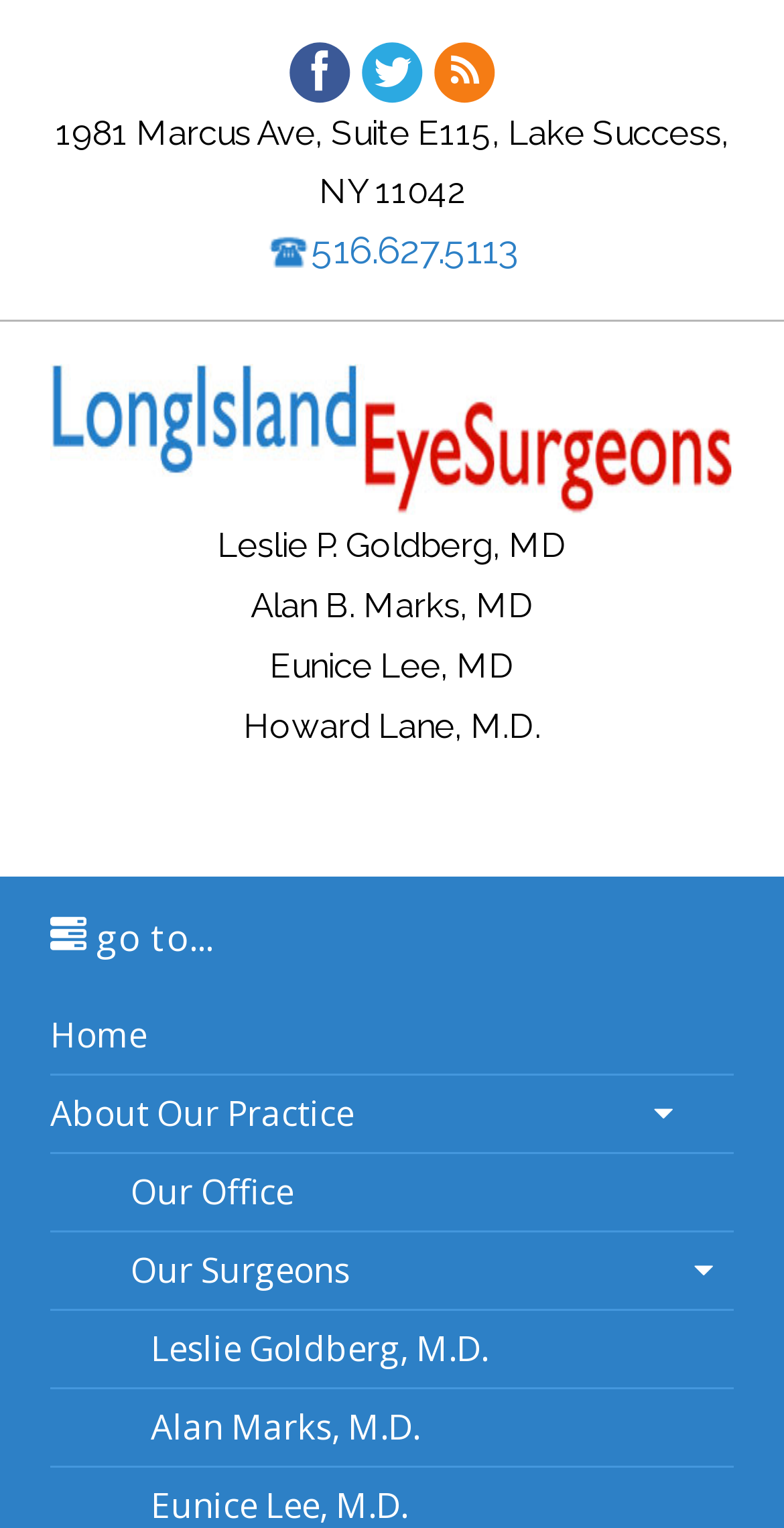Identify the bounding box coordinates for the UI element described as: "516.627.5113".

[0.396, 0.149, 0.66, 0.178]